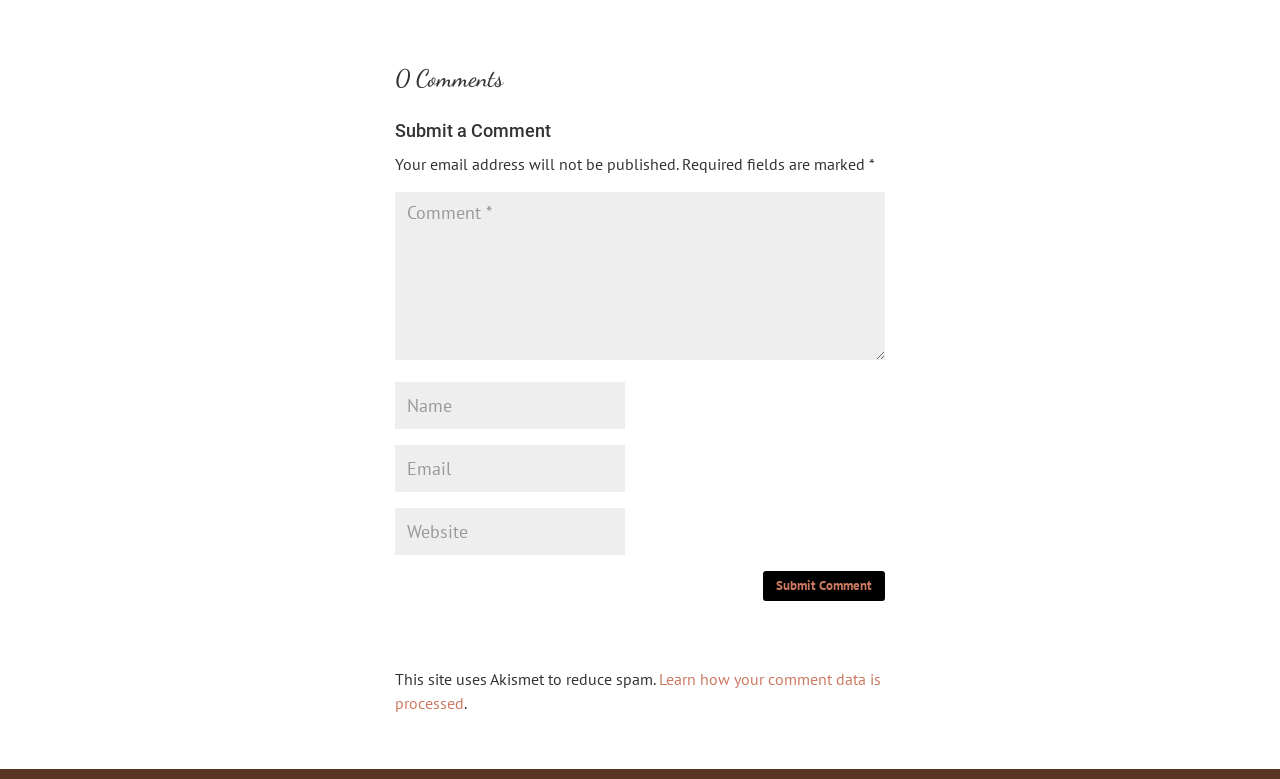How many text boxes are available for users to fill out?
Using the image, elaborate on the answer with as much detail as possible.

The webpage contains three text boxes: one for the comment, one for the name, and one for the email. These text boxes are accompanied by corresponding labels and are intended for users to enter their respective information.